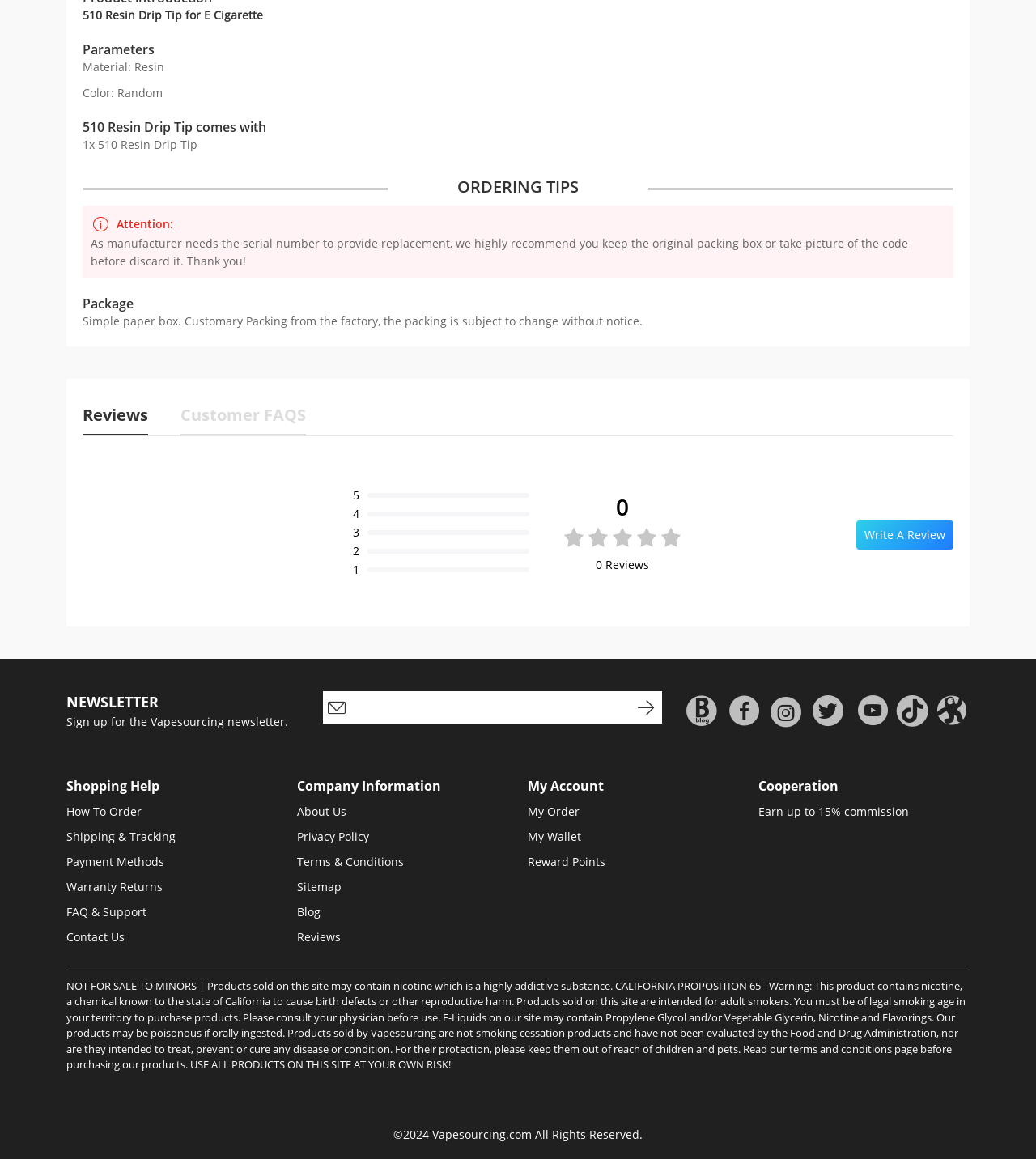Determine the bounding box coordinates of the target area to click to execute the following instruction: "Click the 'How To Order' link."

[0.064, 0.693, 0.137, 0.706]